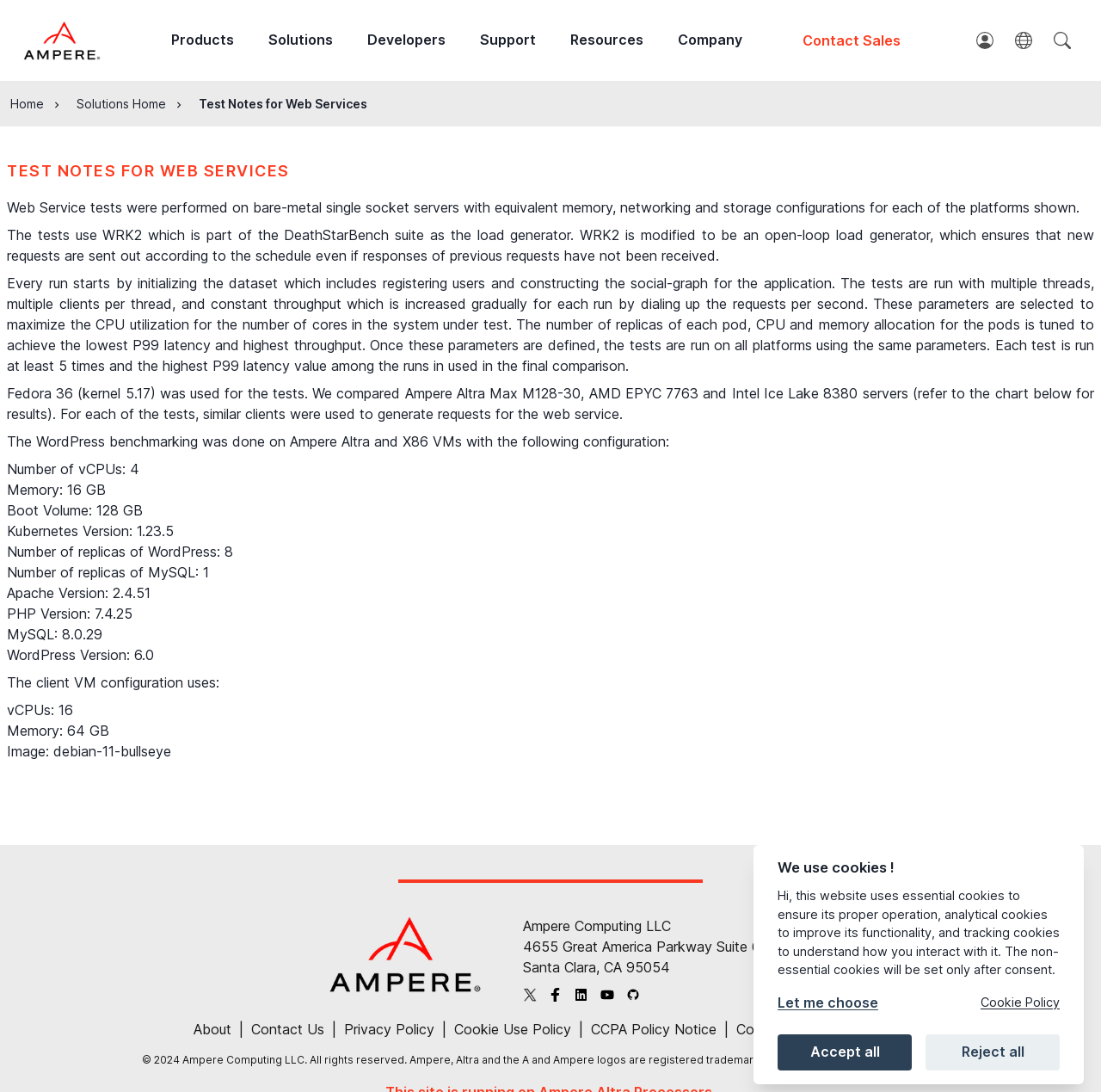How many vCPUs were used for the WordPress benchmarking?
Look at the image and provide a short answer using one word or a phrase.

4